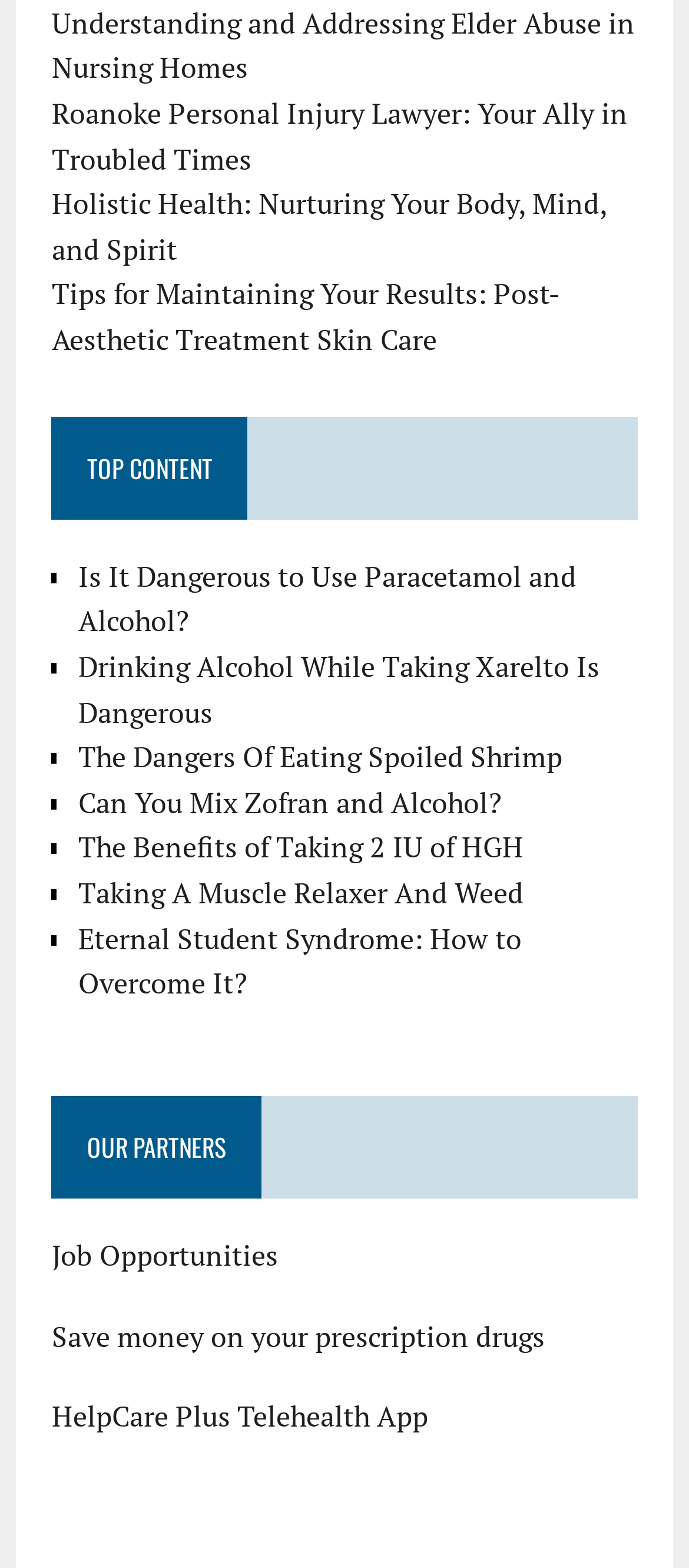What is the last link in the 'TOP CONTENT' section?
Refer to the screenshot and answer in one word or phrase.

Eternal Student Syndrome: How to Overcome It?